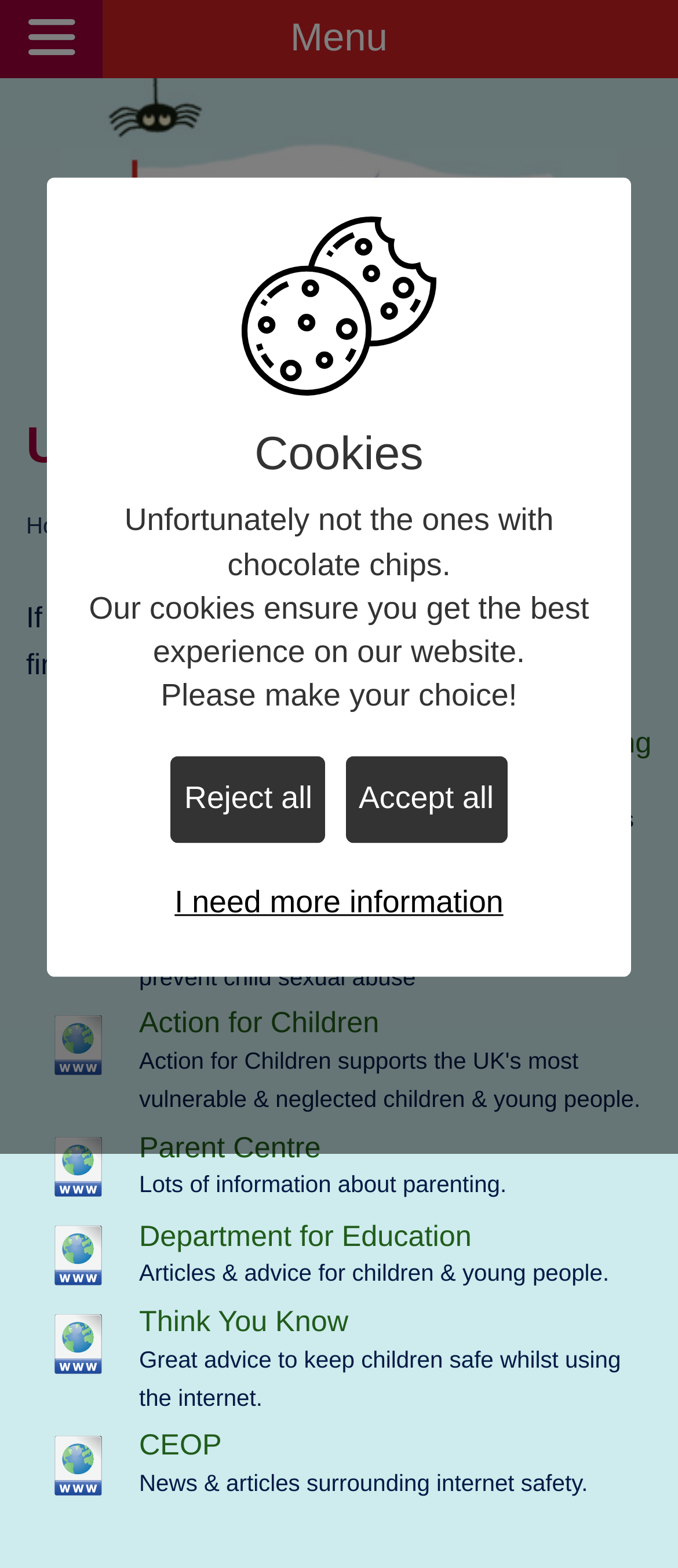How many links are there under 'Useful Links'?
Please respond to the question with a detailed and thorough explanation.

I counted the number of links under the heading 'Useful Links' and found 9 links, including 'North Yorkshire Childrens Safeguarding Board', 'Parents Protect', and so on.